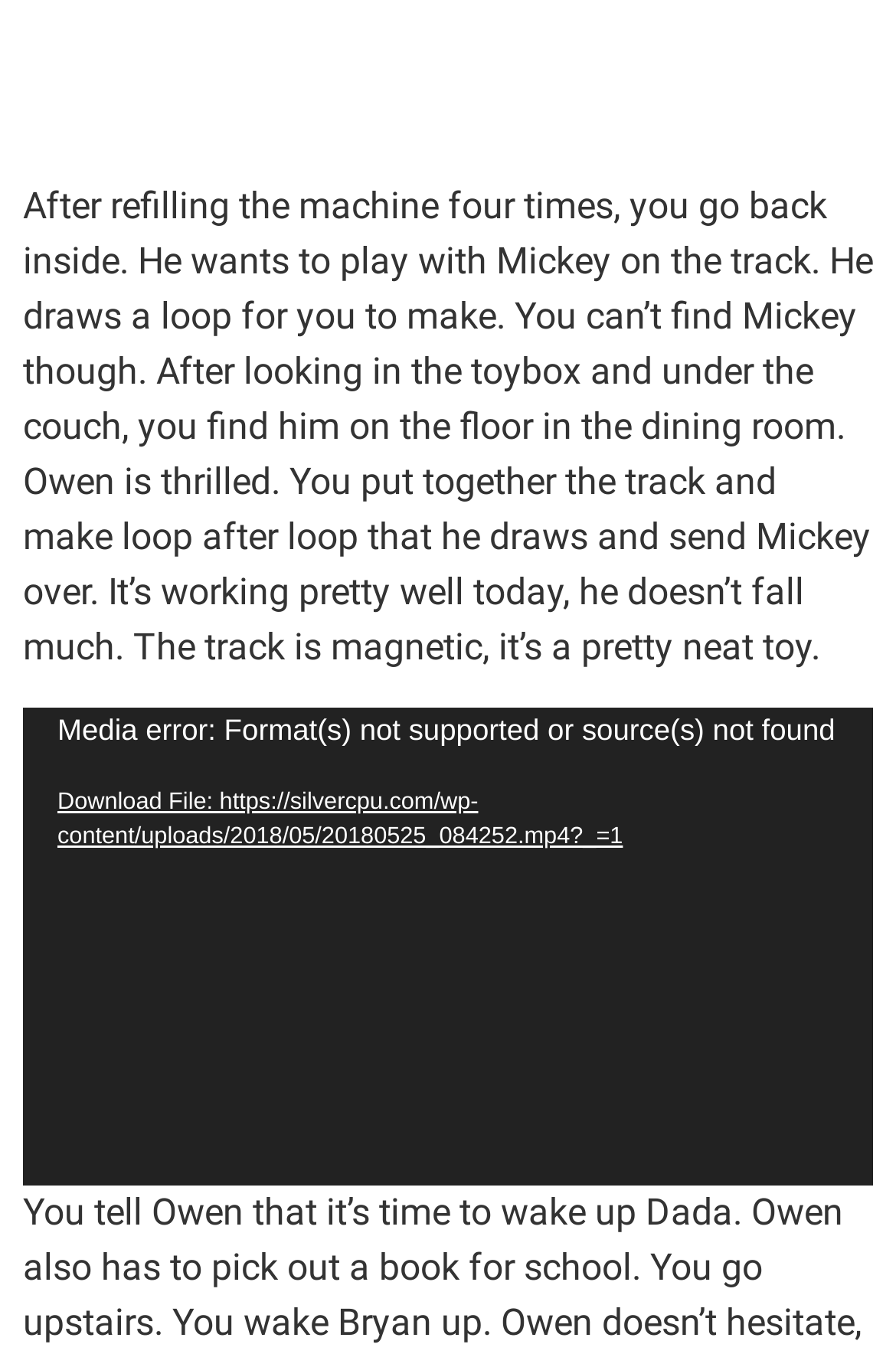Answer this question in one word or a short phrase: What is the purpose of the slider below the video player?

Time Slider